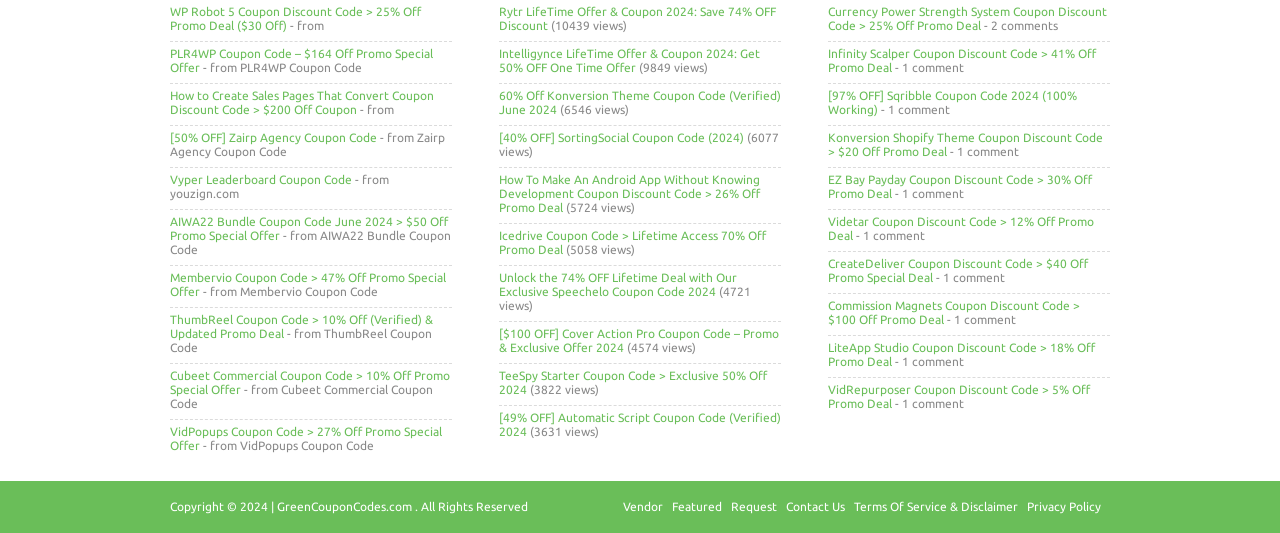Please provide the bounding box coordinates for the element that needs to be clicked to perform the following instruction: "View News & Features". The coordinates should be given as four float numbers between 0 and 1, i.e., [left, top, right, bottom].

None